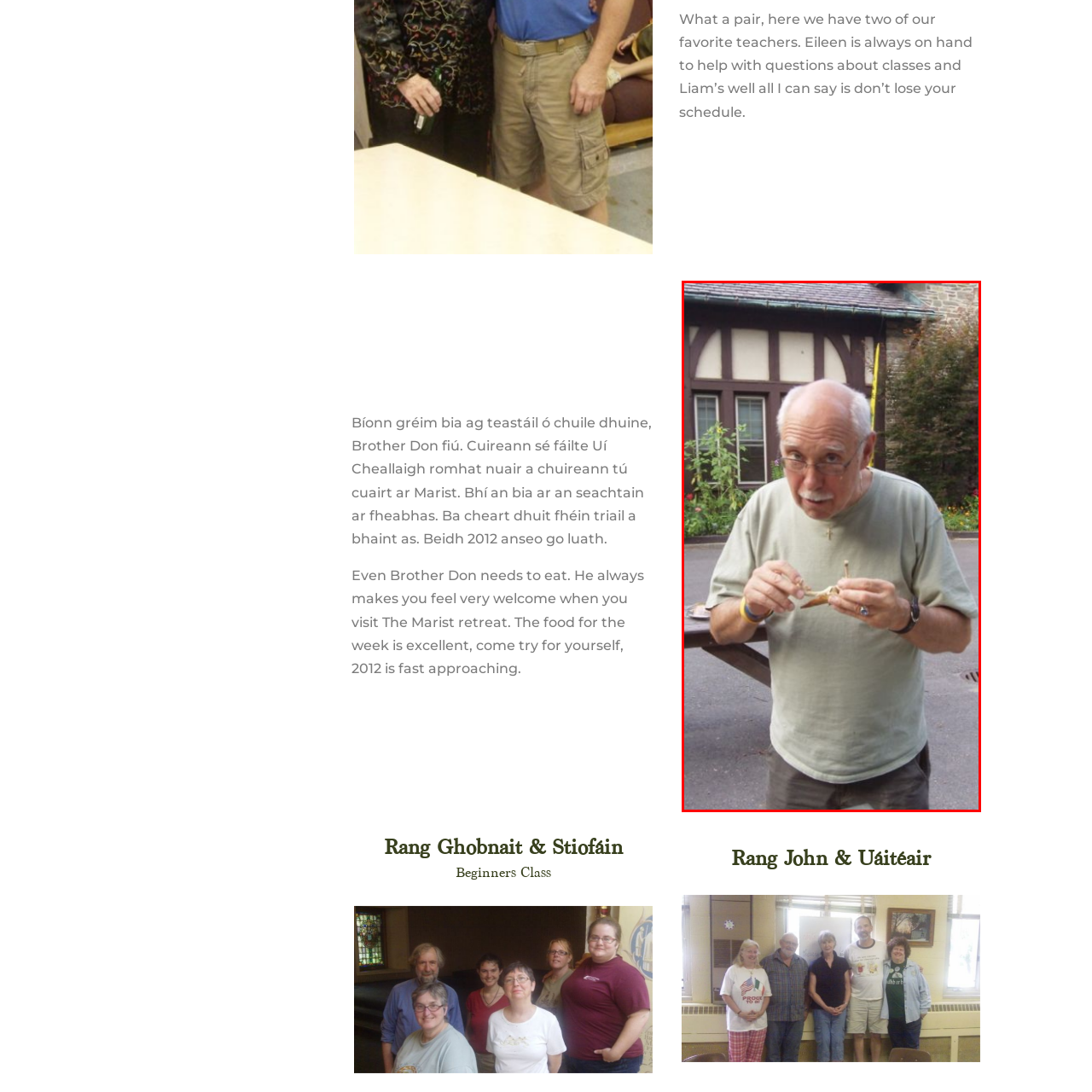Observe the image within the red-bordered area and respond to the following question in detail, making use of the visual information: What is the atmosphere of the setting?

The caption describes the setting as having a rustic backdrop with charming stonework and a touch of greenery, which collectively creates a welcoming and vibrant atmosphere.